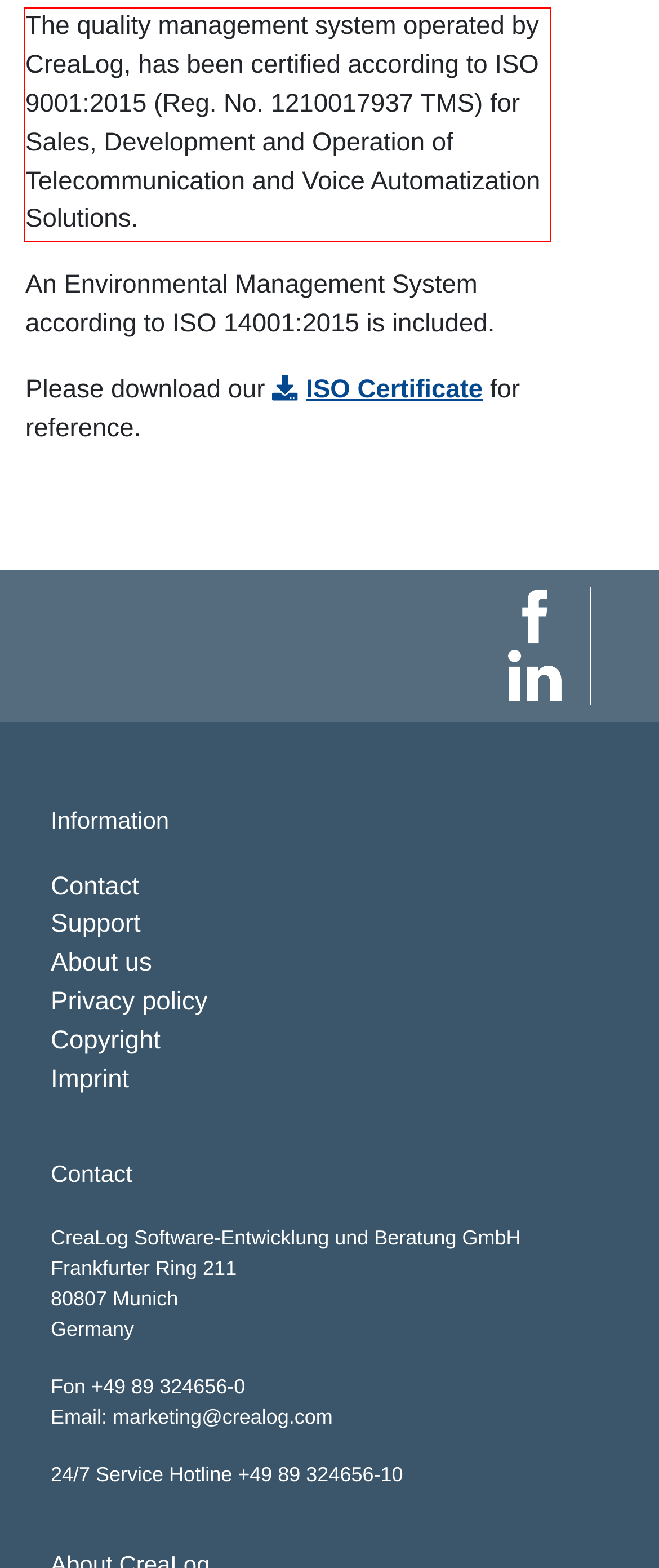Examine the webpage screenshot and use OCR to recognize and output the text within the red bounding box.

The quality management system operated by CreaLog, has been certified according to ISO 9001:2015 (Reg. No. 1210017937 TMS) for Sales, Development and Operation of Telecommunication and Voice Automatization Solutions.